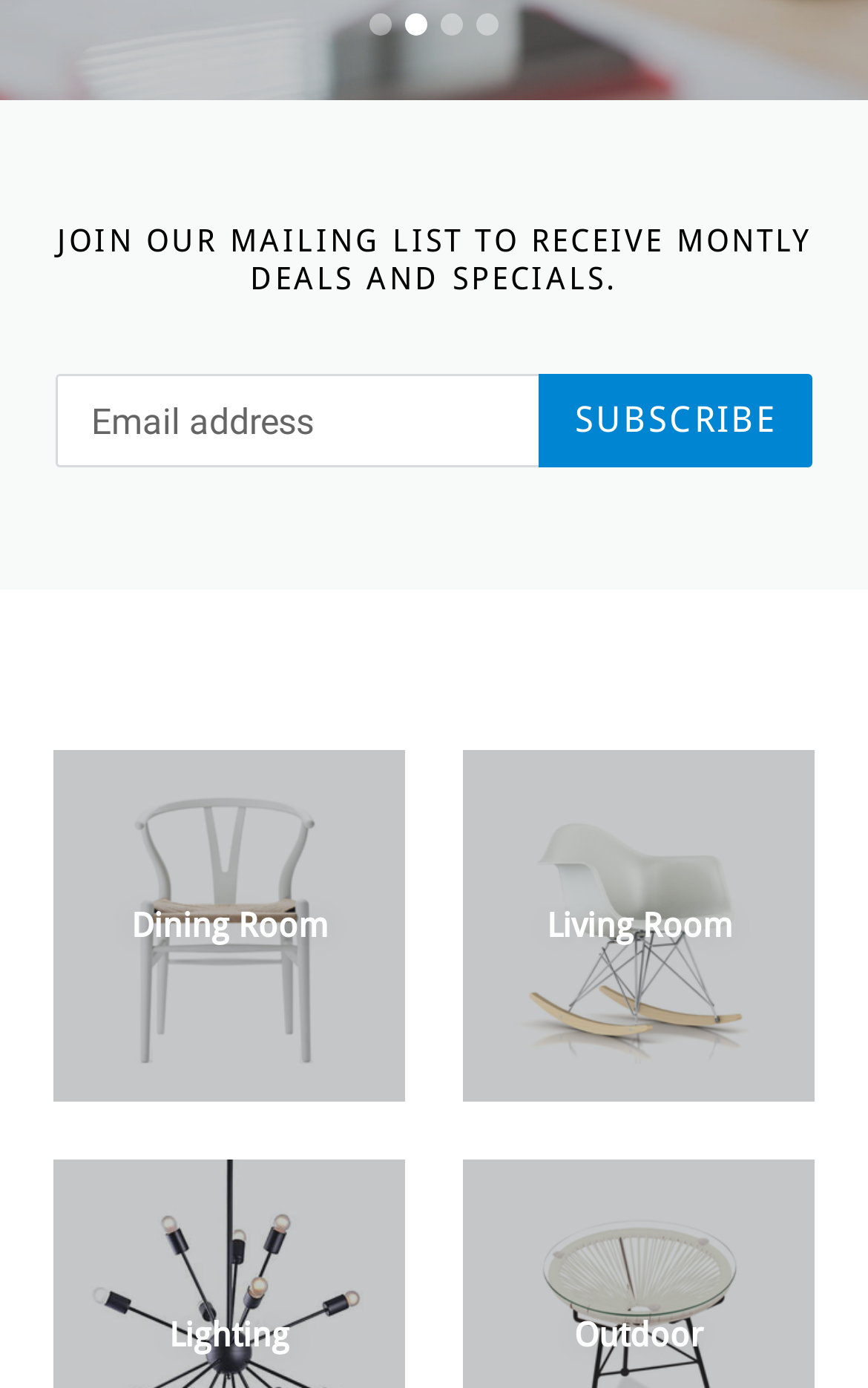Refer to the image and offer a detailed explanation in response to the question: How many categories are there?

I counted the number of headings that seem to be categories, and there are four of them: 'Dining Room', 'Living Room', 'Lighting', and 'Outdoor'.